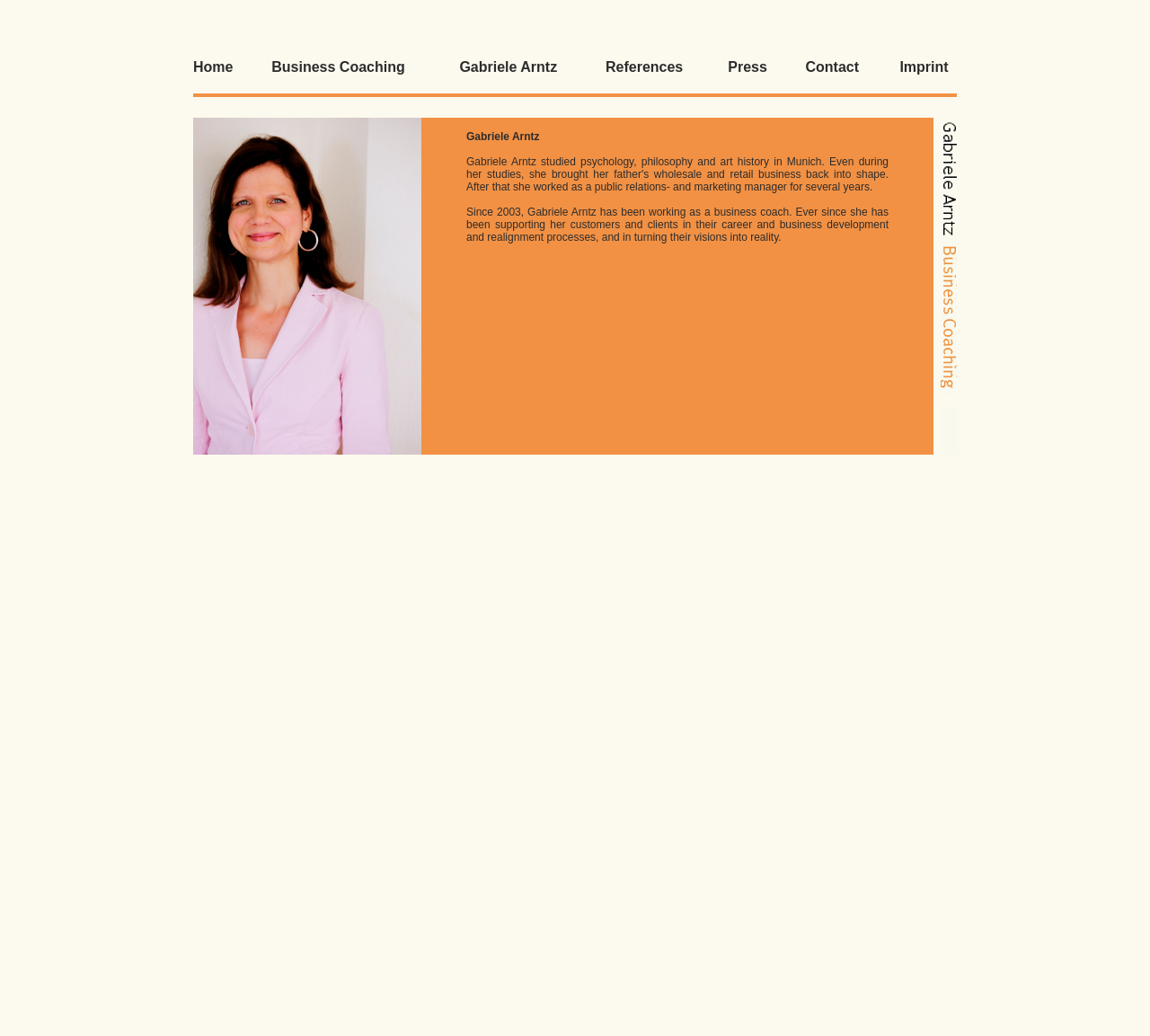Identify the bounding box coordinates for the UI element described as: "Home". The coordinates should be provided as four floats between 0 and 1: [left, top, right, bottom].

[0.168, 0.057, 0.203, 0.072]